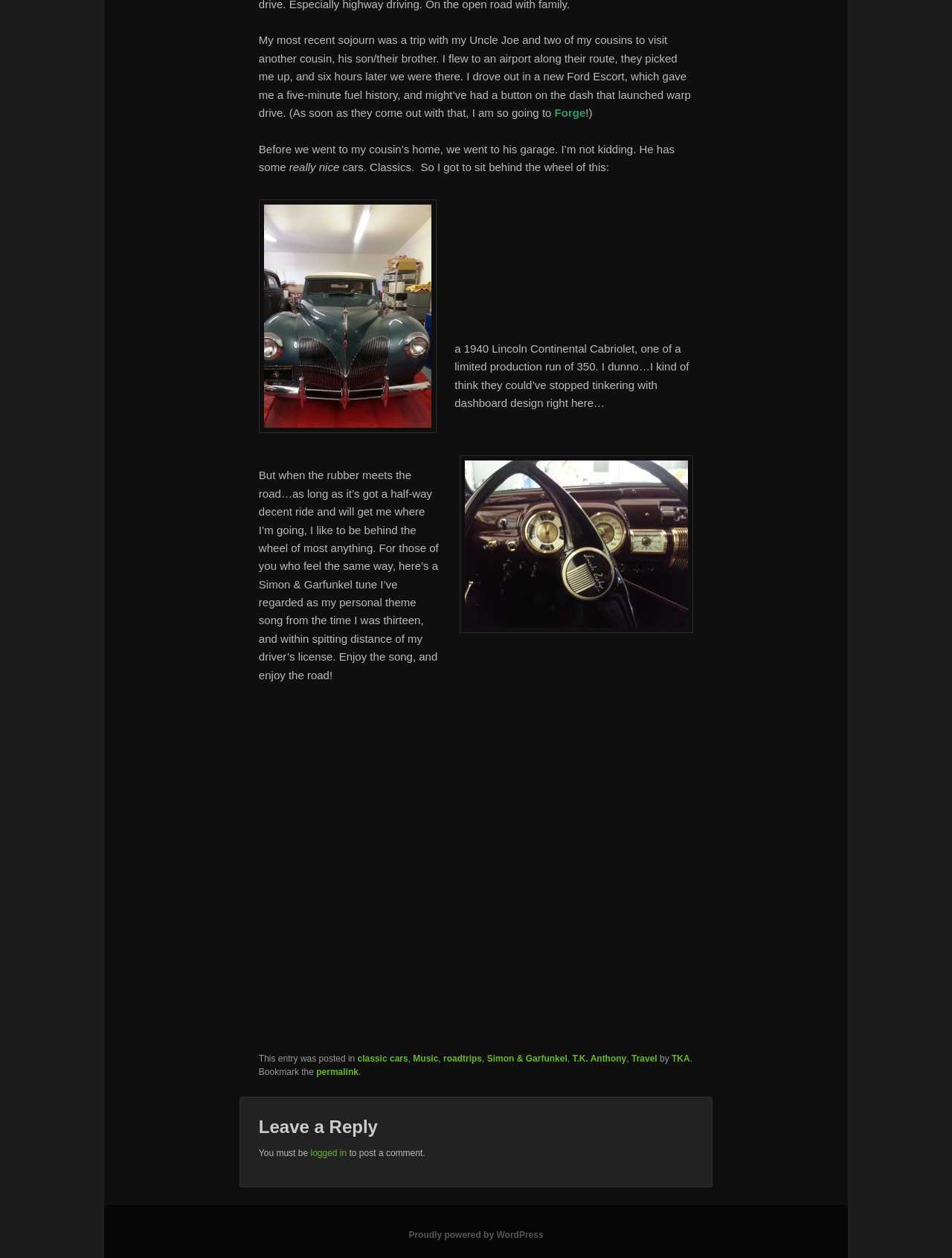Using the provided element description: "Log in", identify the bounding box coordinates. The coordinates should be four floats between 0 and 1 in the order [left, top, right, bottom].

None